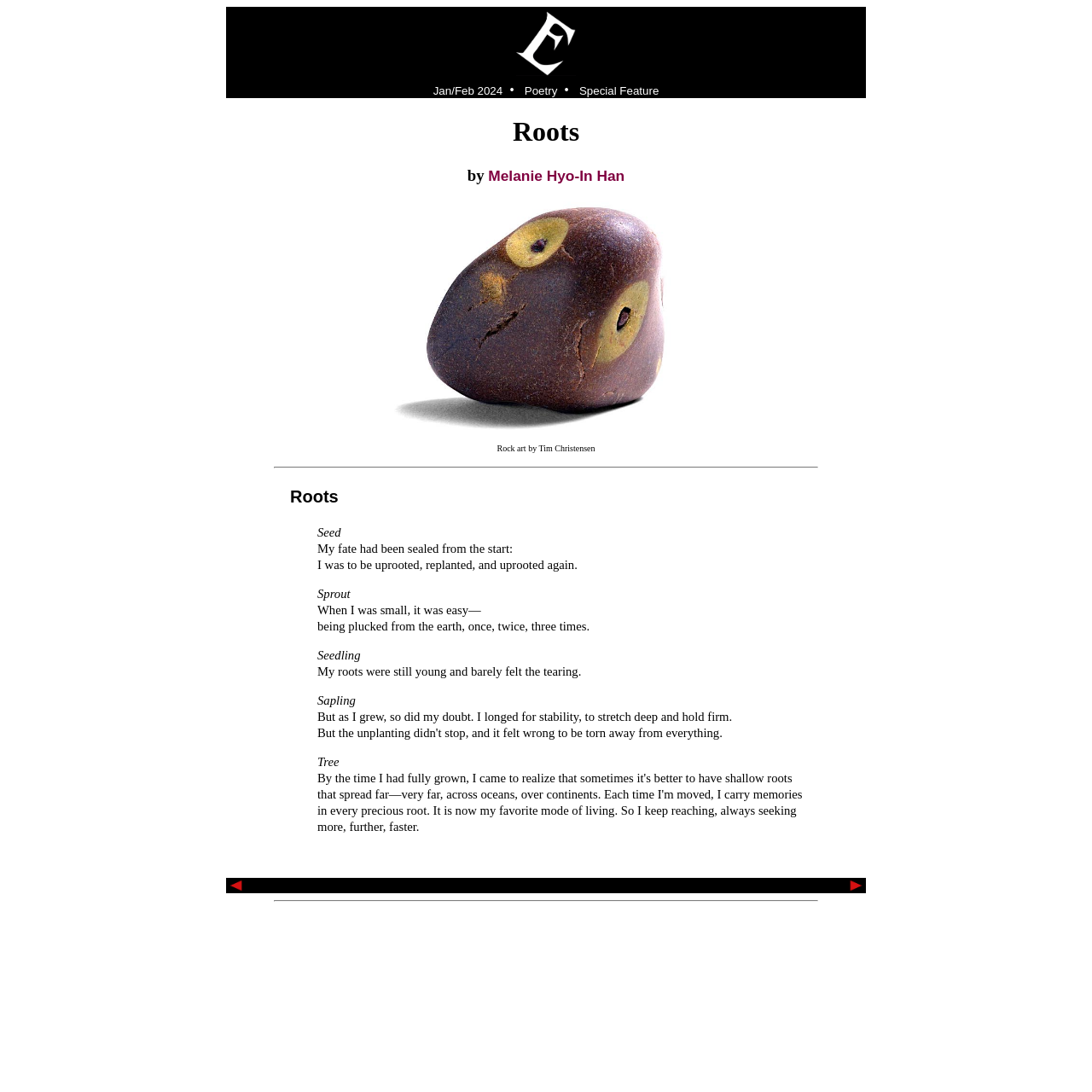Write an exhaustive caption that covers the webpage's main aspects.

This webpage is a poetry page featuring the work "Roots" by Melanie Hyo-In Han, published in Eclectica Magazine v28n1. At the top, there is a navigation bar with links to the home page, Jan/Feb 2024, Poetry, and Special Feature. Below the navigation bar, the title "Roots" is displayed prominently, followed by the author's name, Melanie Hyo-In Han, which is also a link.

To the right of the title, there is an image of rock art by Tim Christensen. A horizontal separator line divides the top section from the main content. The main content is a poem, presented in a blockquote format, with five sections labeled "Seed", "Sprout", "Seedling", "Sapling", and "Tree". Each section has a few lines of poetry, exploring the theme of growth and stability.

At the bottom of the page, there are navigation links to the previous and next pieces, accompanied by small images. The previous piece link is located on the left, while the next piece link is on the right. Another horizontal separator line is placed below the navigation links, marking the end of the page.